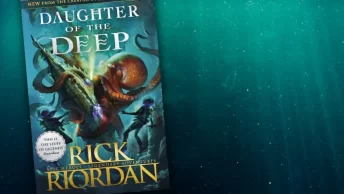Answer succinctly with a single word or phrase:
What is depicted in the underwater scene?

A fantastical octopus